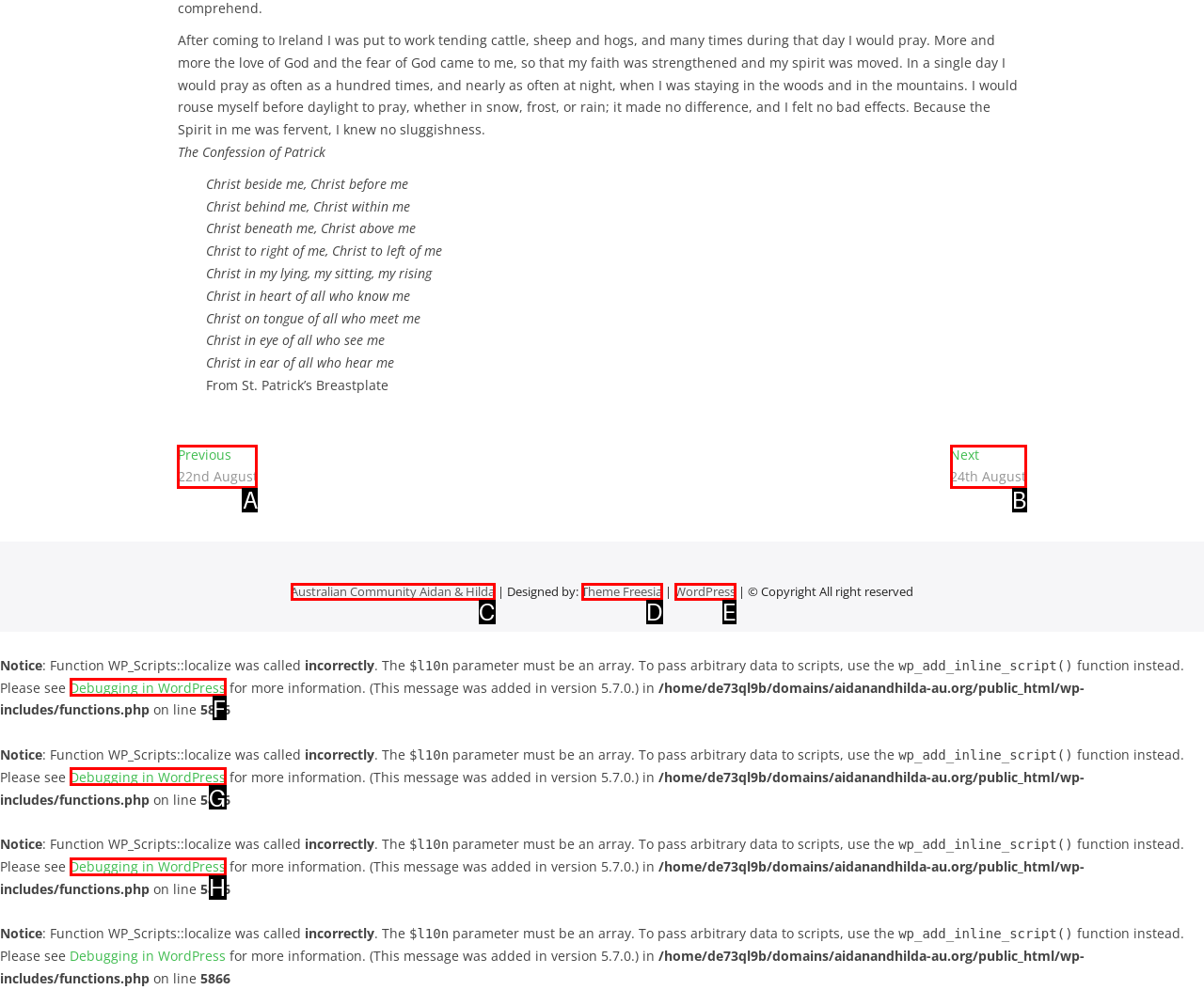Select the letter that corresponds to the UI element described as: Theme Freesia
Answer by providing the letter from the given choices.

D